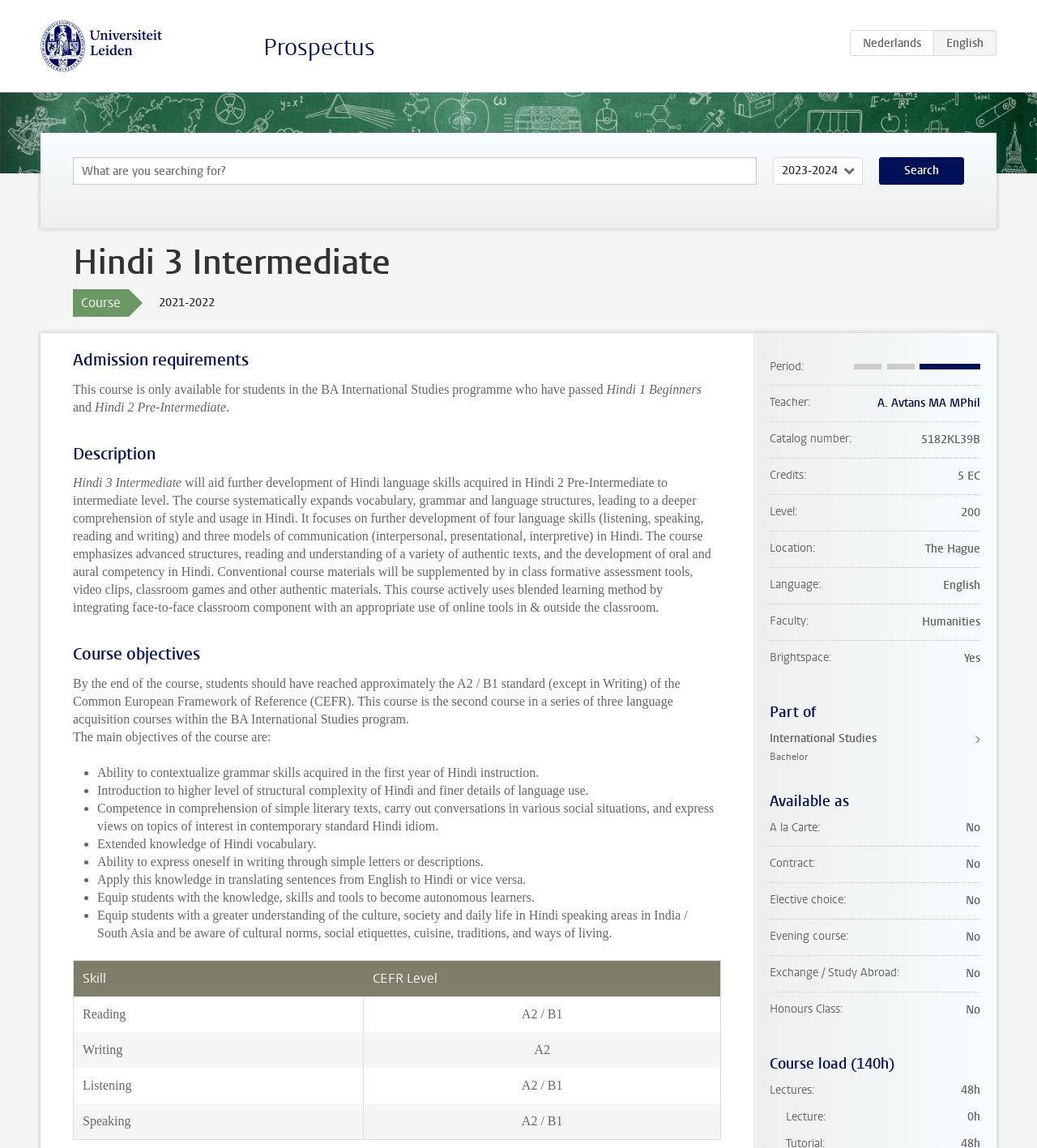Identify the bounding box for the described UI element: "International Studies Bachelor".

[0.742, 0.636, 0.945, 0.667]